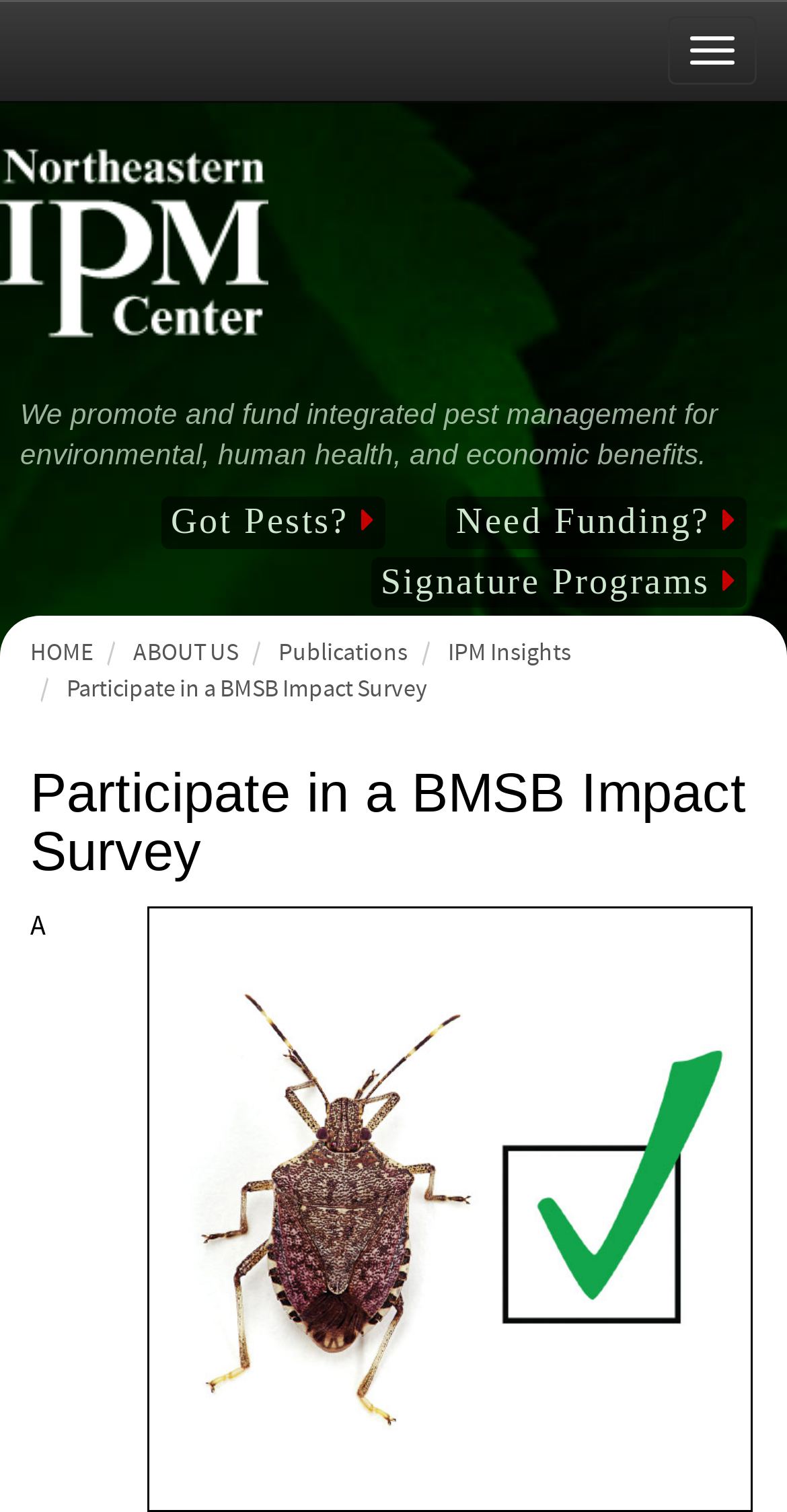Find the bounding box coordinates for the HTML element specified by: "Publications".

[0.354, 0.422, 0.518, 0.442]